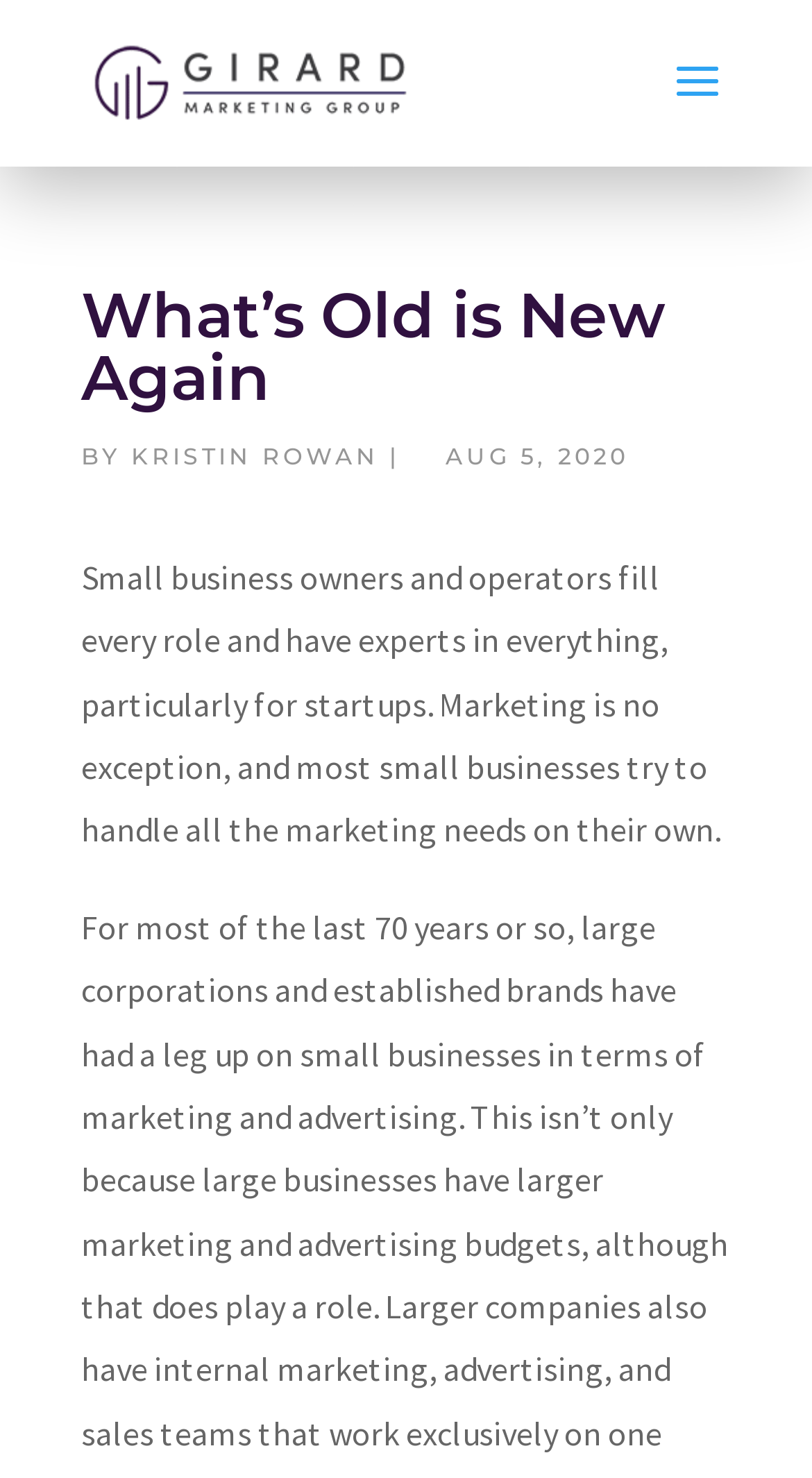Extract the bounding box coordinates for the UI element described as: "alt="Girard Marketing Group"".

[0.11, 0.041, 0.51, 0.069]